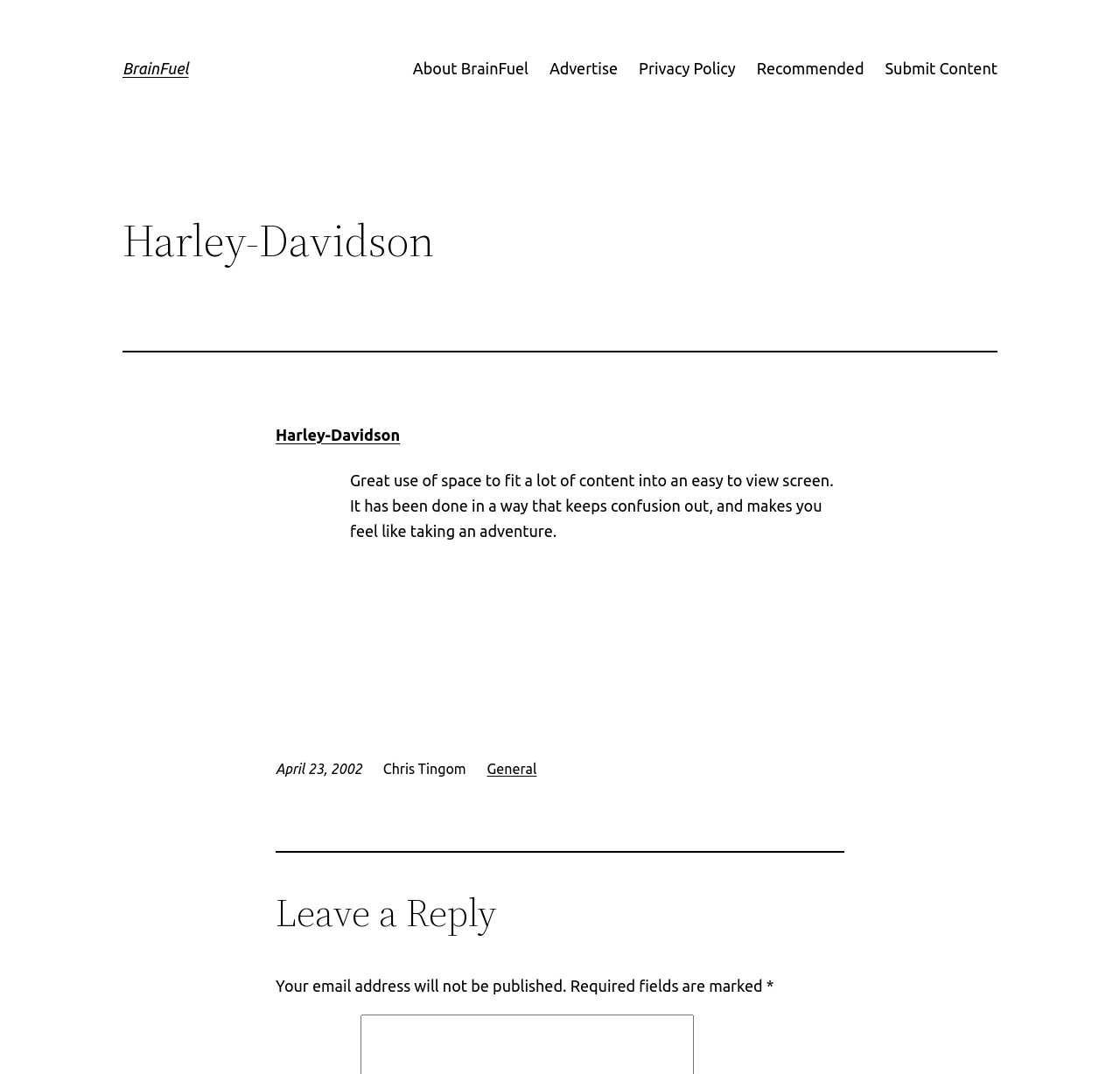Given the webpage screenshot and the description, determine the bounding box coordinates (top-left x, top-left y, bottom-right x, bottom-right y) that define the location of the UI element matching this description: General

[0.435, 0.709, 0.479, 0.723]